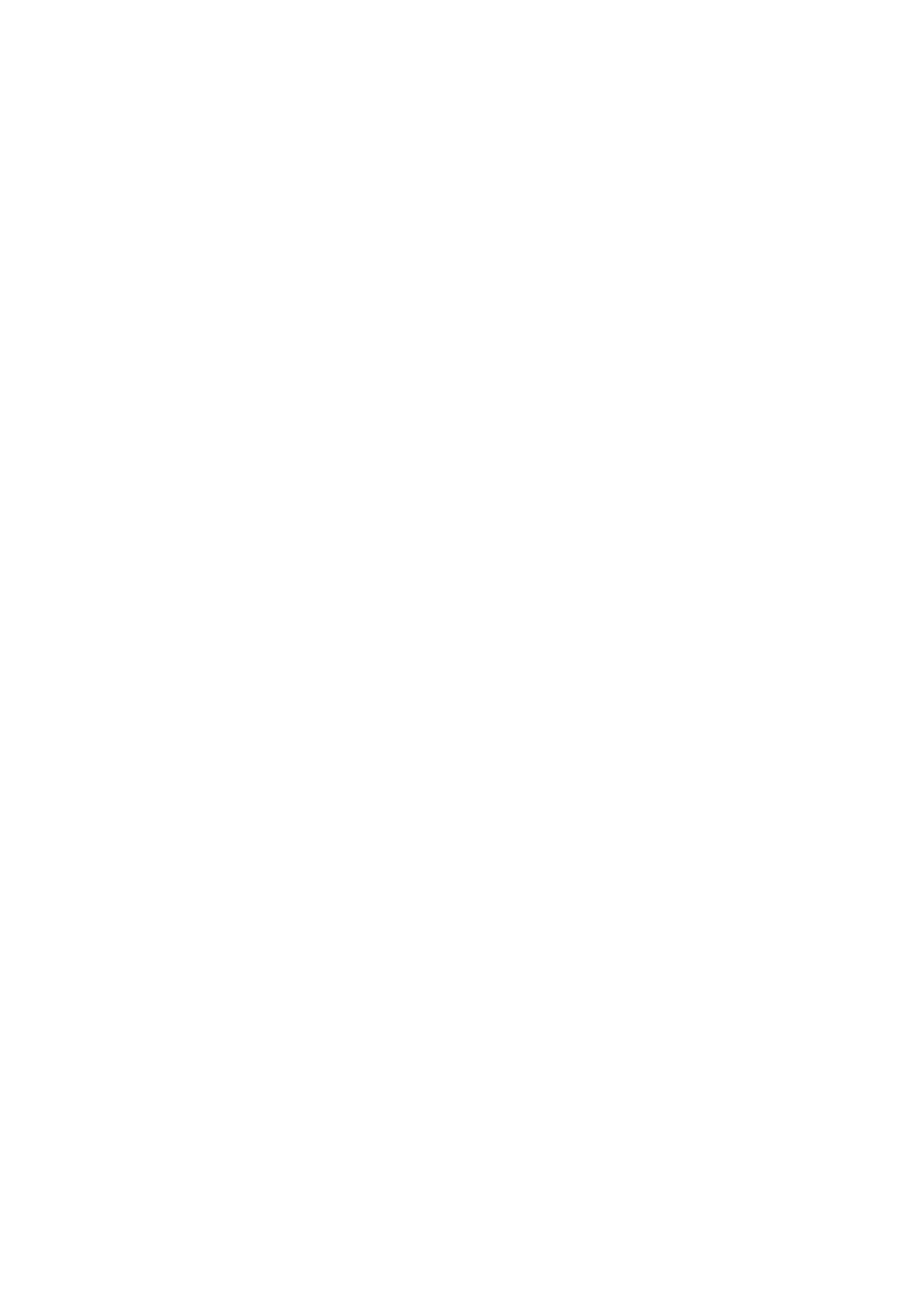Please answer the following question using a single word or phrase: 
How many social media platforms are linked on the webpage?

5